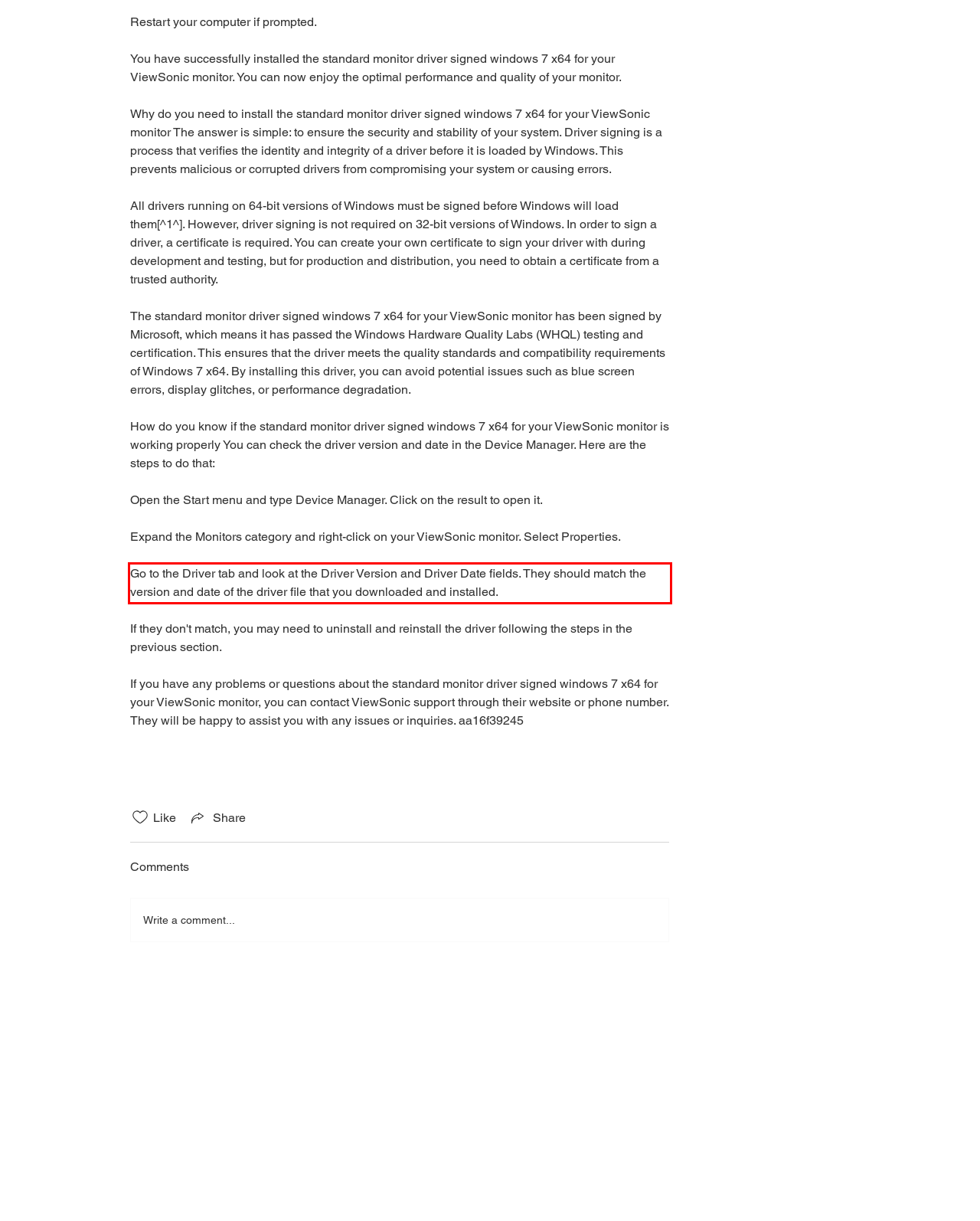Given a screenshot of a webpage with a red bounding box, please identify and retrieve the text inside the red rectangle.

Go to the Driver tab and look at the Driver Version and Driver Date fields. They should match the version and date of the driver file that you downloaded and installed.